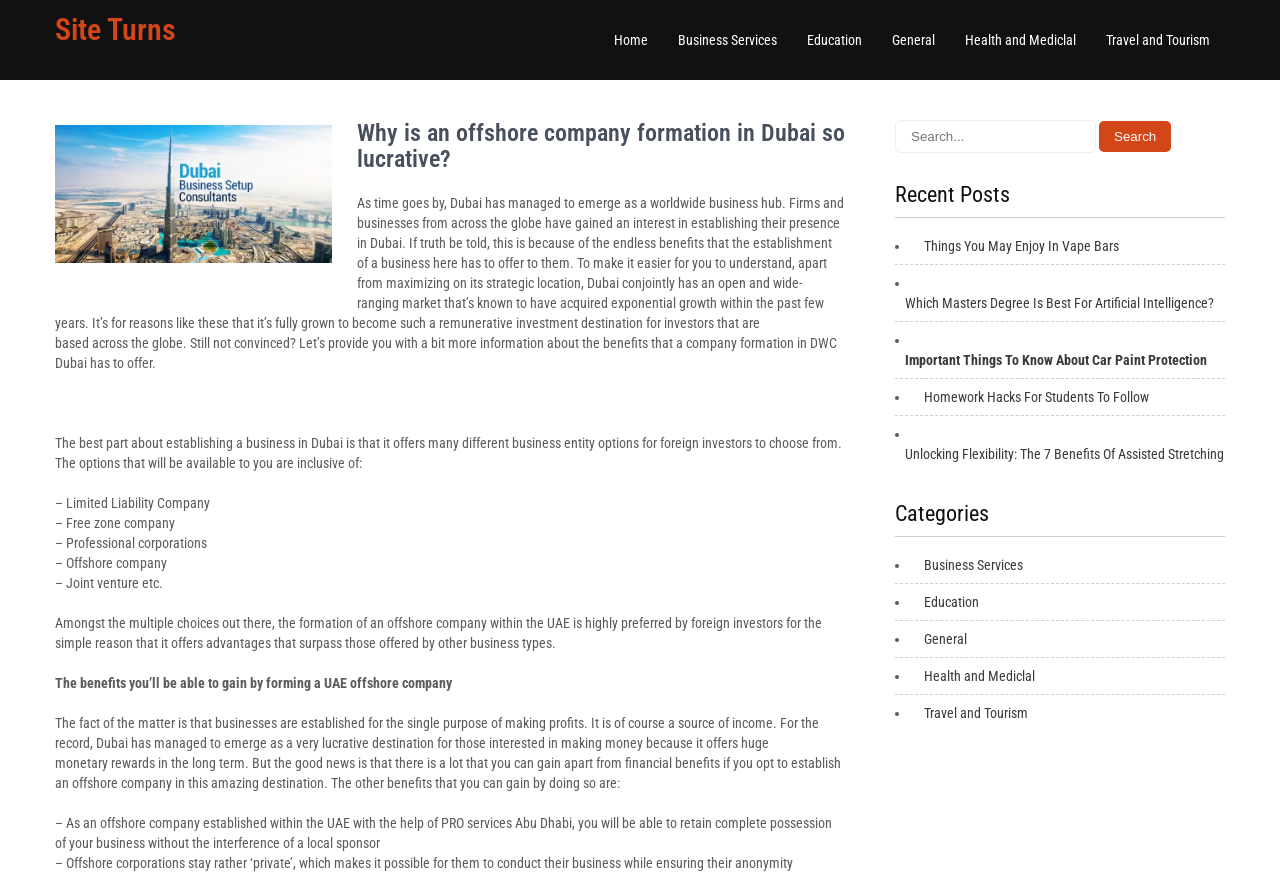What are the categories of posts available on the webpage?
Please elaborate on the answer to the question with detailed information.

The webpage has a section titled 'Categories' that lists various categories of posts, including Business Services, Education, General, Health and Mediclal, and Travel and Tourism, among others.